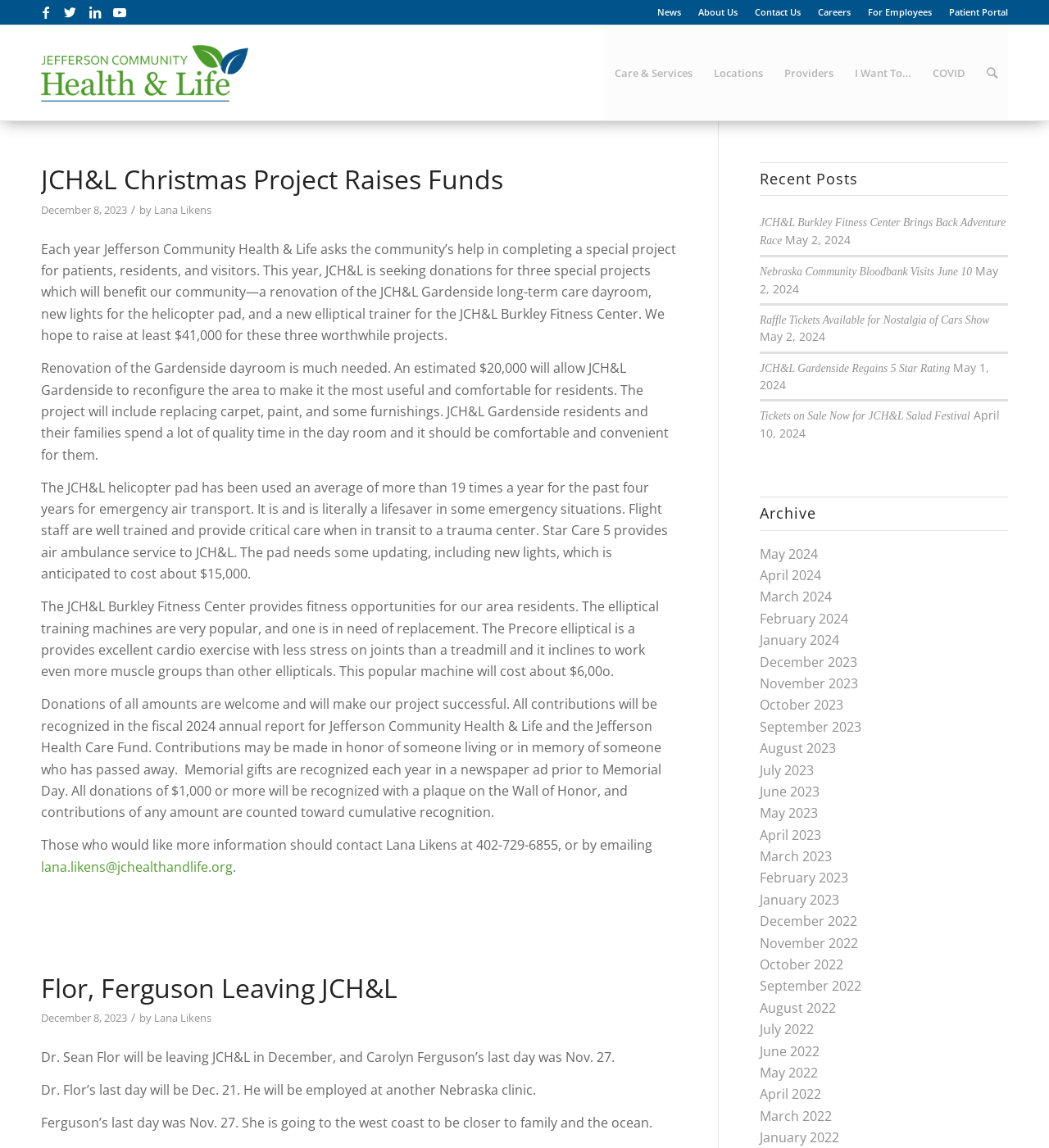Please answer the following question using a single word or phrase: 
What is the name of the health organization?

JC Health and Life